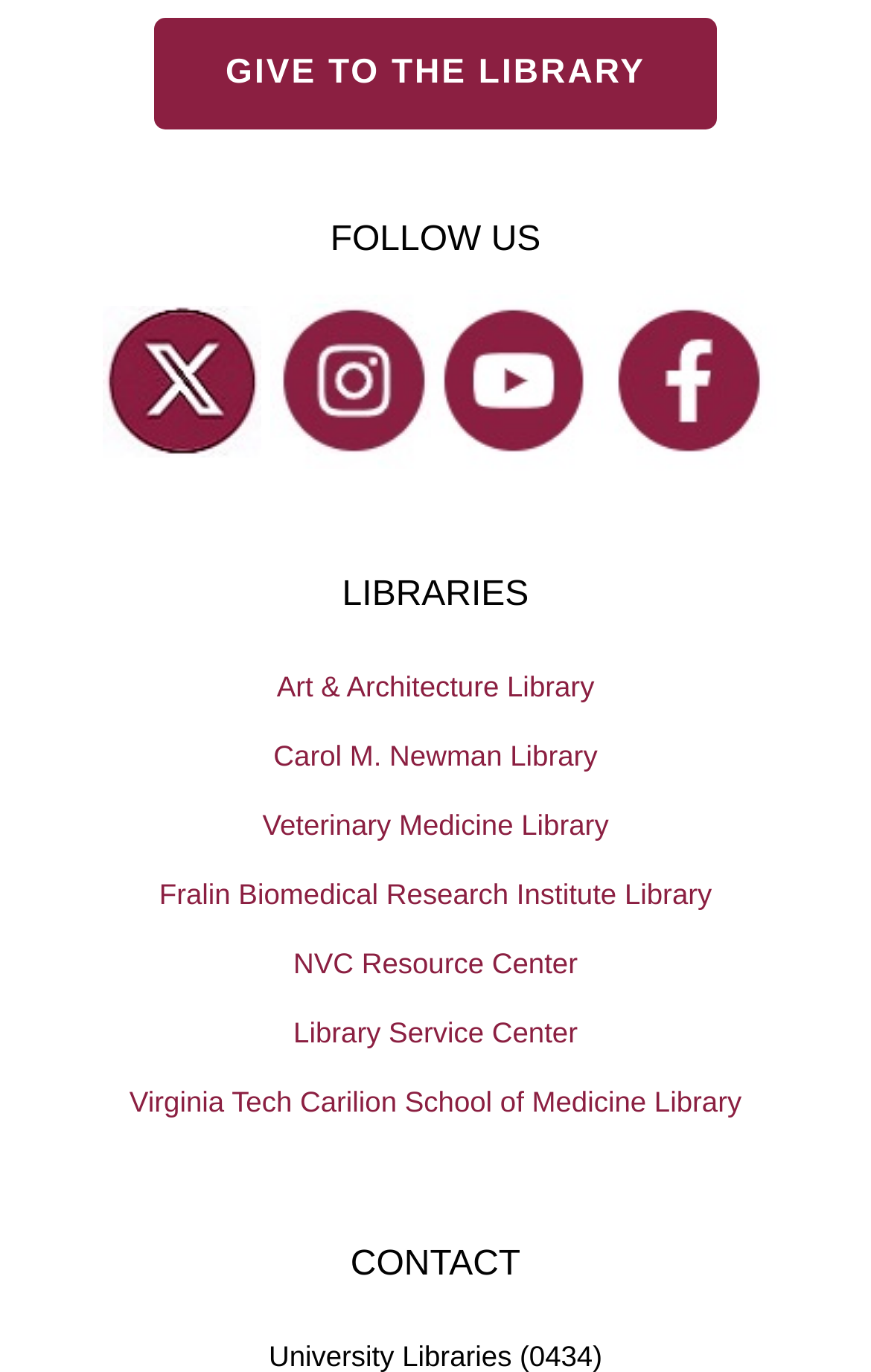How many social media platforms are listed?
Answer the question with as much detail as you can, using the image as a reference.

The number of social media platforms listed can be determined by counting the link elements under the 'FOLLOW US' heading, which are 'twitter Twitter', 'Instrgram Instagram', 'YouTube YouTube', and 'Facebook Facebook', resulting in a total of 4 social media platforms.